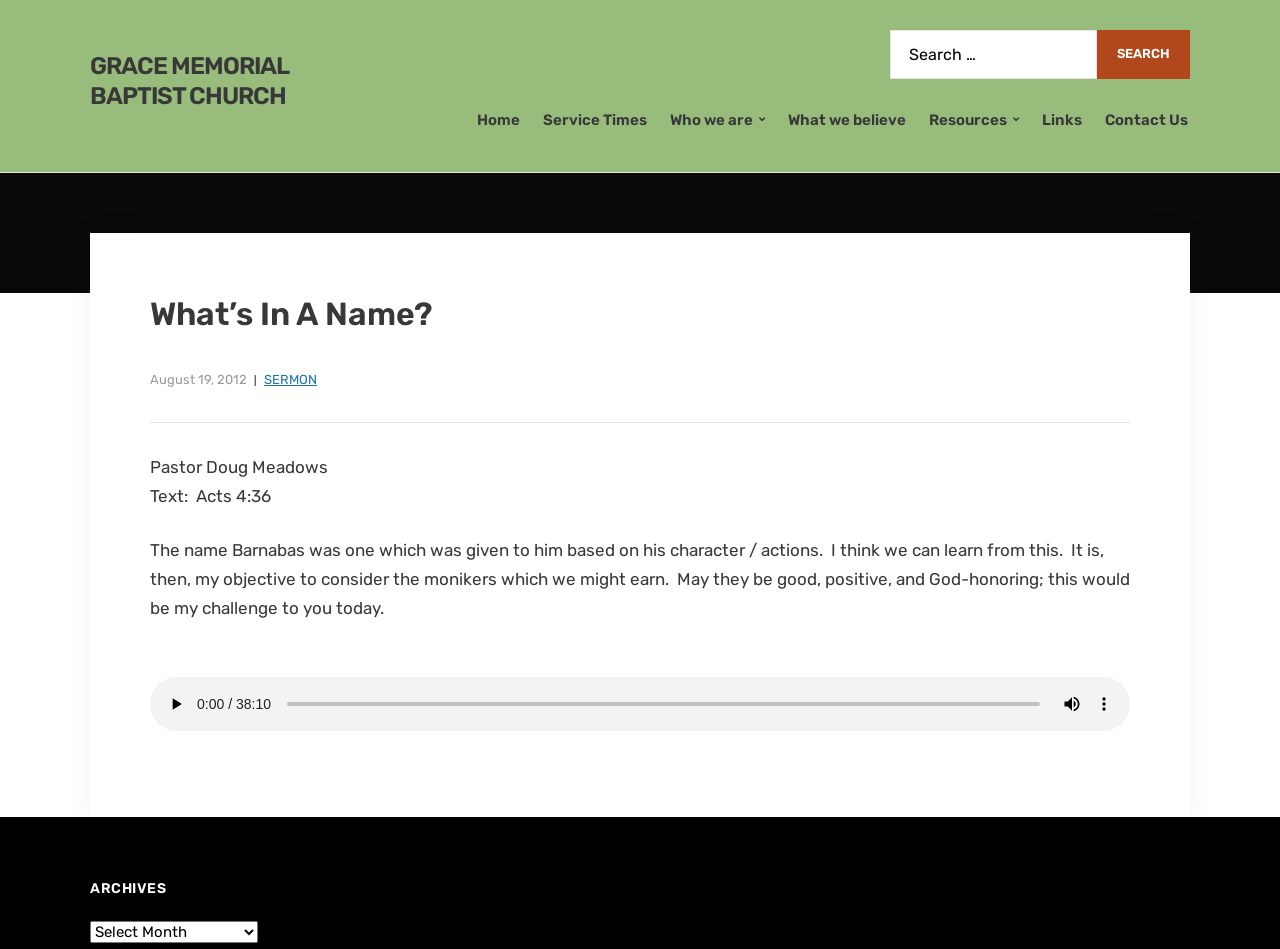What is the primary heading on this webpage?

What’s In A Name?